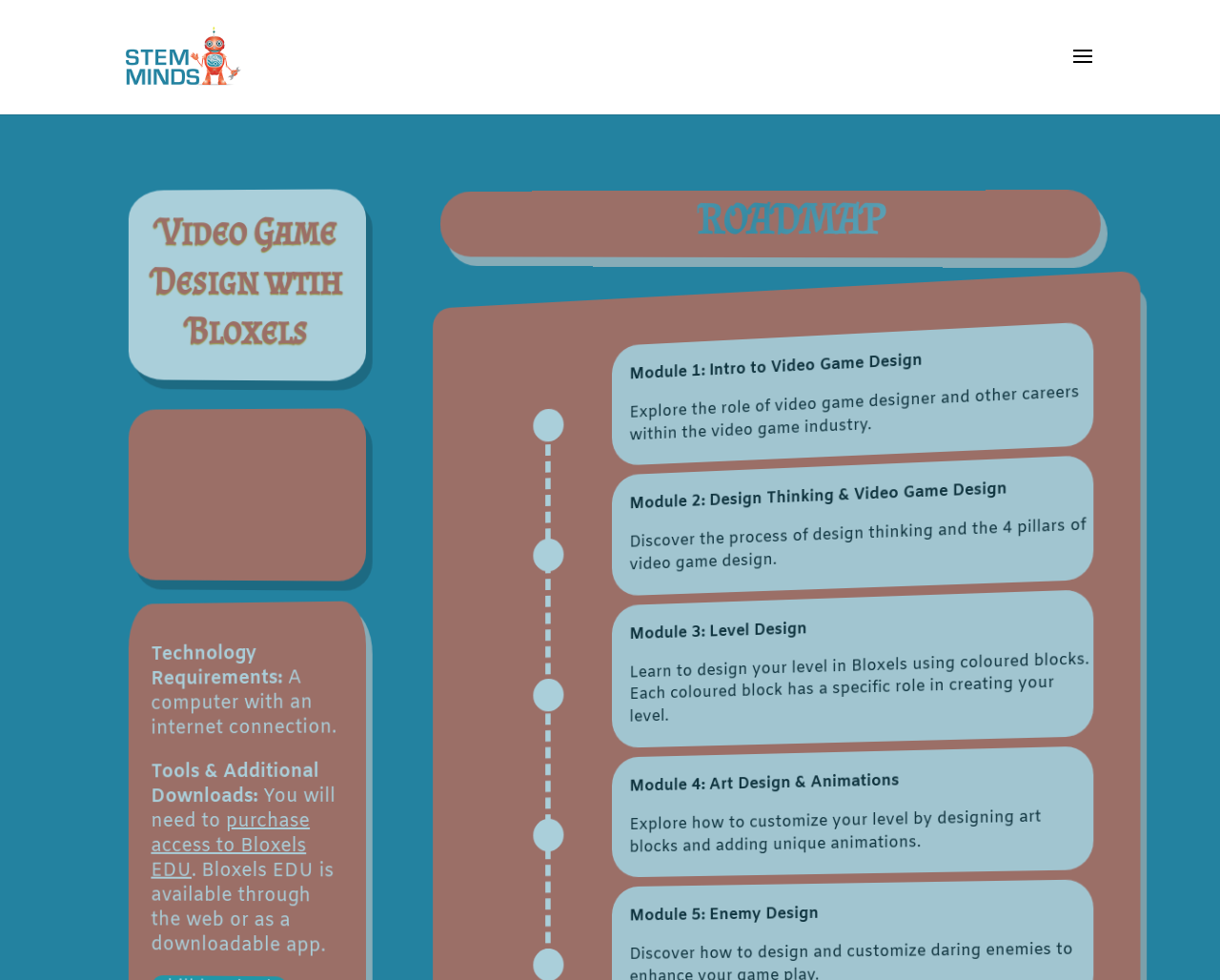Utilize the details in the image to thoroughly answer the following question: What is the focus of Module 4: Art Design & Animations?

As per the webpage, Module 4: Art Design & Animations focuses on 'Explore how to customize your level by designing art blocks and adding unique animations.' This suggests that the module is about customizing the level by designing art blocks and adding animations.